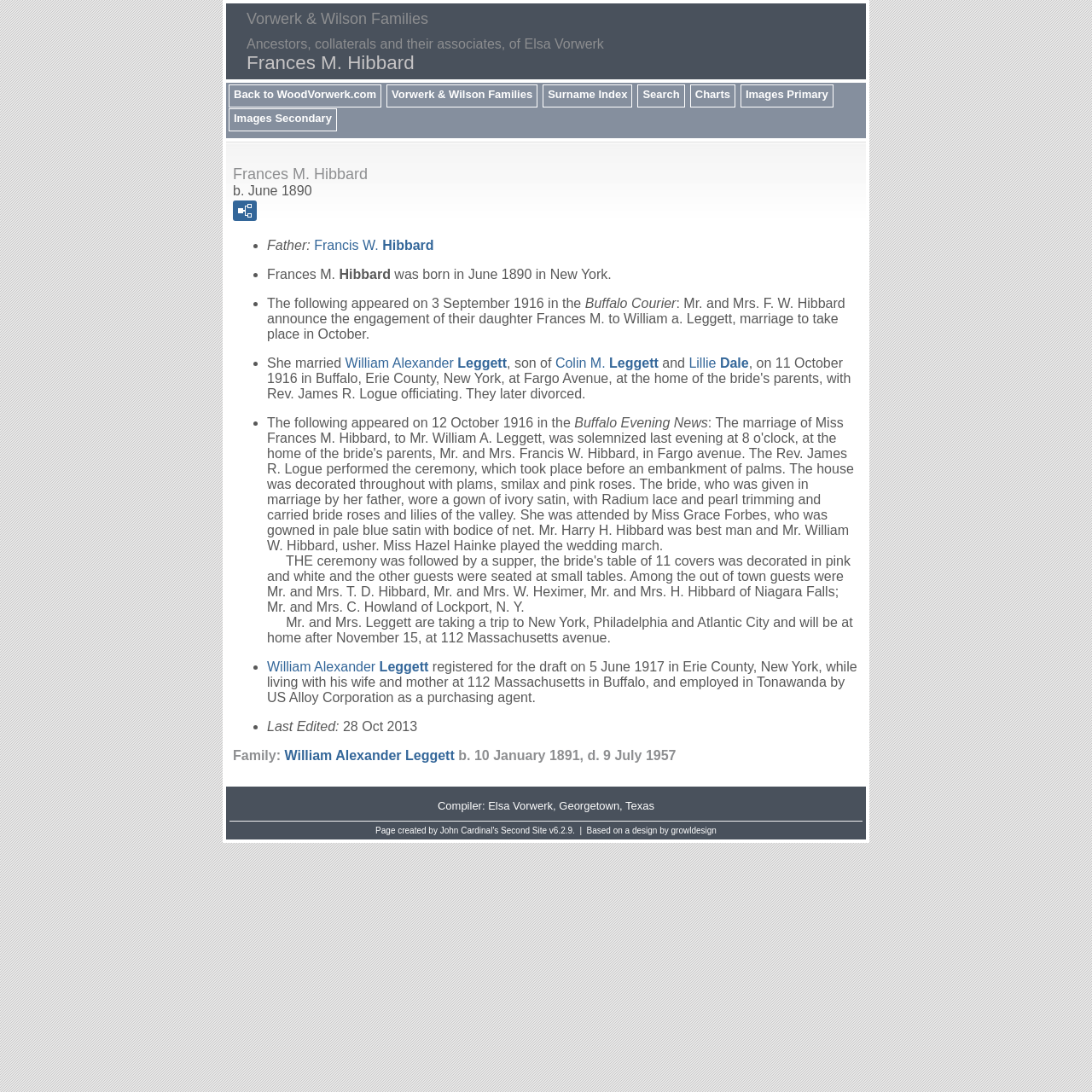Please determine the bounding box coordinates of the area that needs to be clicked to complete this task: 'View Surname Index'. The coordinates must be four float numbers between 0 and 1, formatted as [left, top, right, bottom].

[0.499, 0.078, 0.577, 0.095]